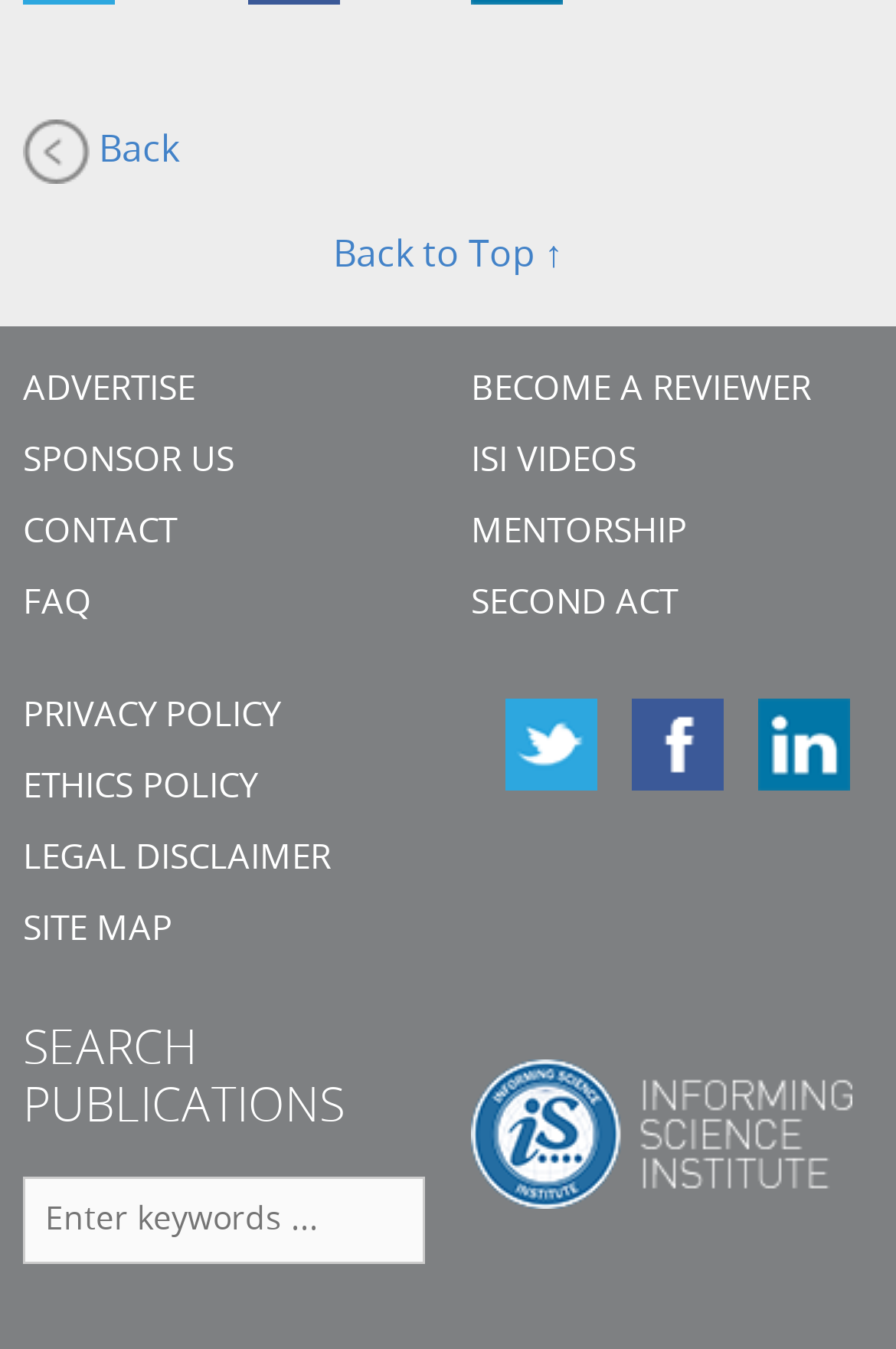How many links are there in the left column?
Please elaborate on the answer to the question with detailed information.

I counted the number of links in the left column by looking at the links with y-coordinates between 0.278 and 0.704, which are 'ADVERTISE', 'SPONSOR US', 'CONTACT', 'FAQ', 'PRIVACY POLICY', 'ETHICS POLICY', 'LEGAL DISCLAIMER', 'SITE MAP', and 'Back'.